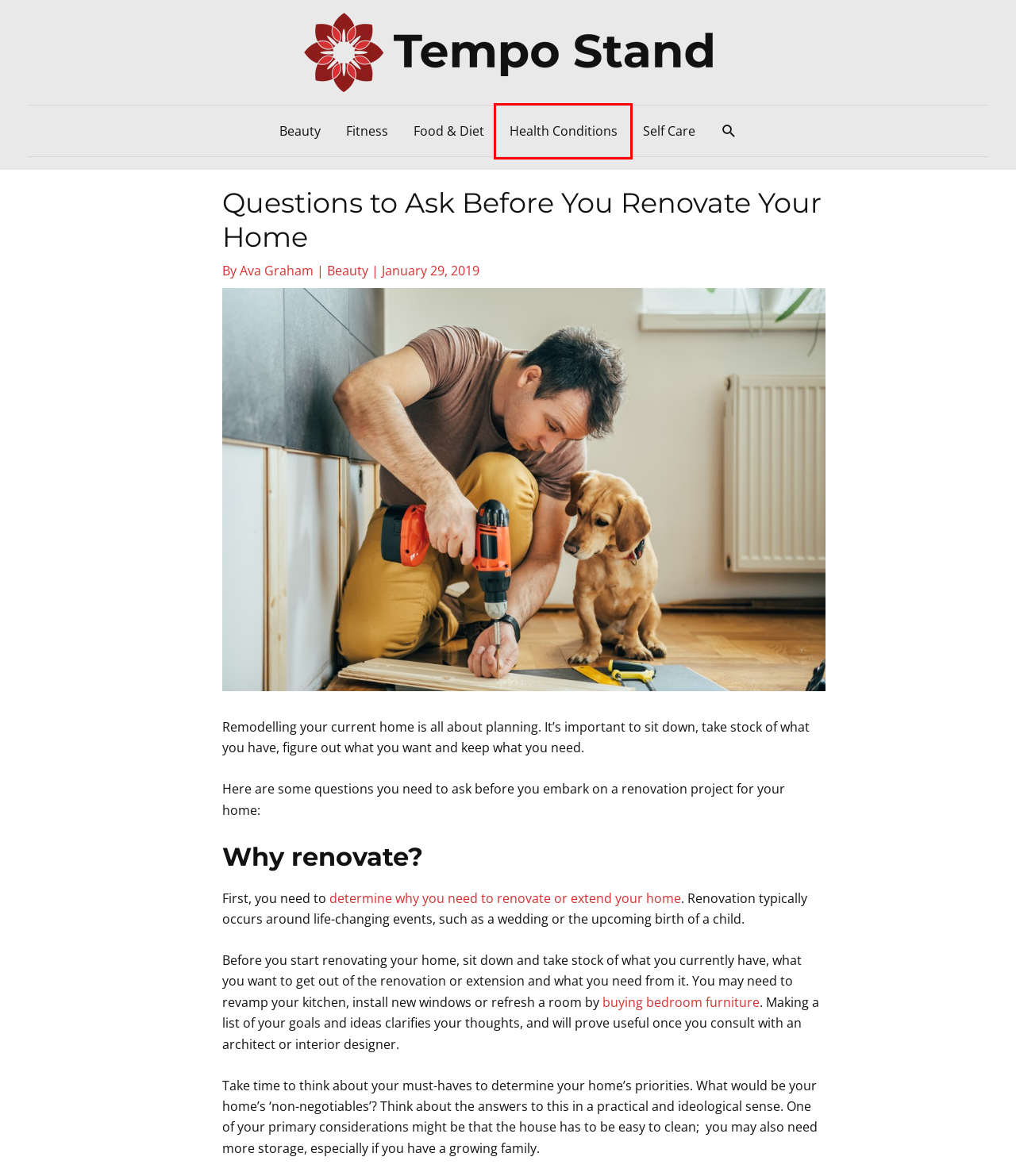Observe the screenshot of a webpage with a red bounding box highlighting an element. Choose the webpage description that accurately reflects the new page after the element within the bounding box is clicked. Here are the candidates:
A. Self Care Archives | Tempo Stand
B. Food & Diet Archives | Tempo Stand
C. Beauty Archives | Tempo Stand
D. Fitness Archives | Tempo Stand
E. Health Conditions Archives | Tempo Stand
F. Tempo Stand | Enhancing Women's Health, Wellness, & Work-Life Harmony
G. Home | Simply Chaise
H. Yes, Broken Heart Syndrome Is Real | Tempo Stand

E